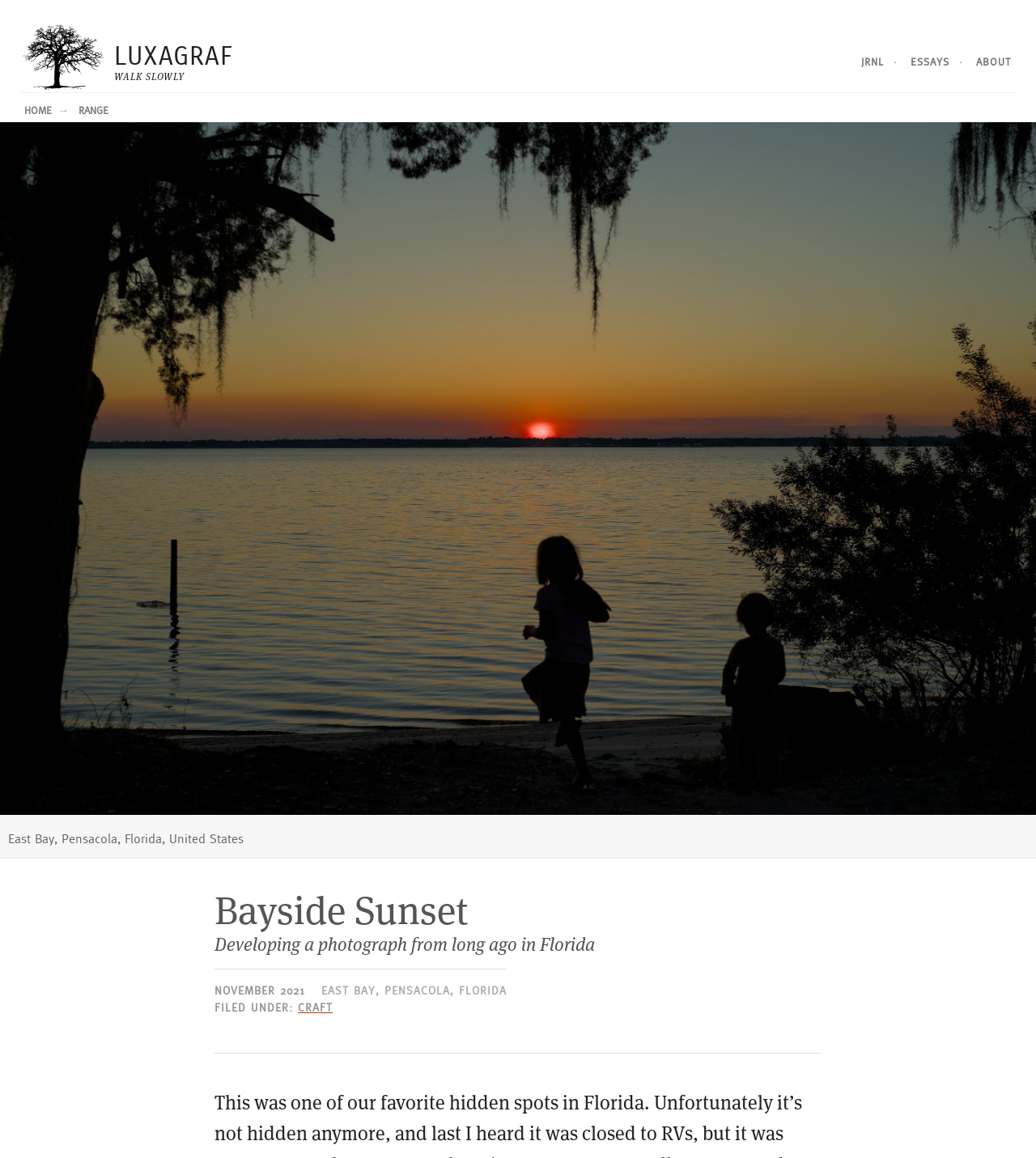What is the date of the post?
Using the image, respond with a single word or phrase.

November 2021